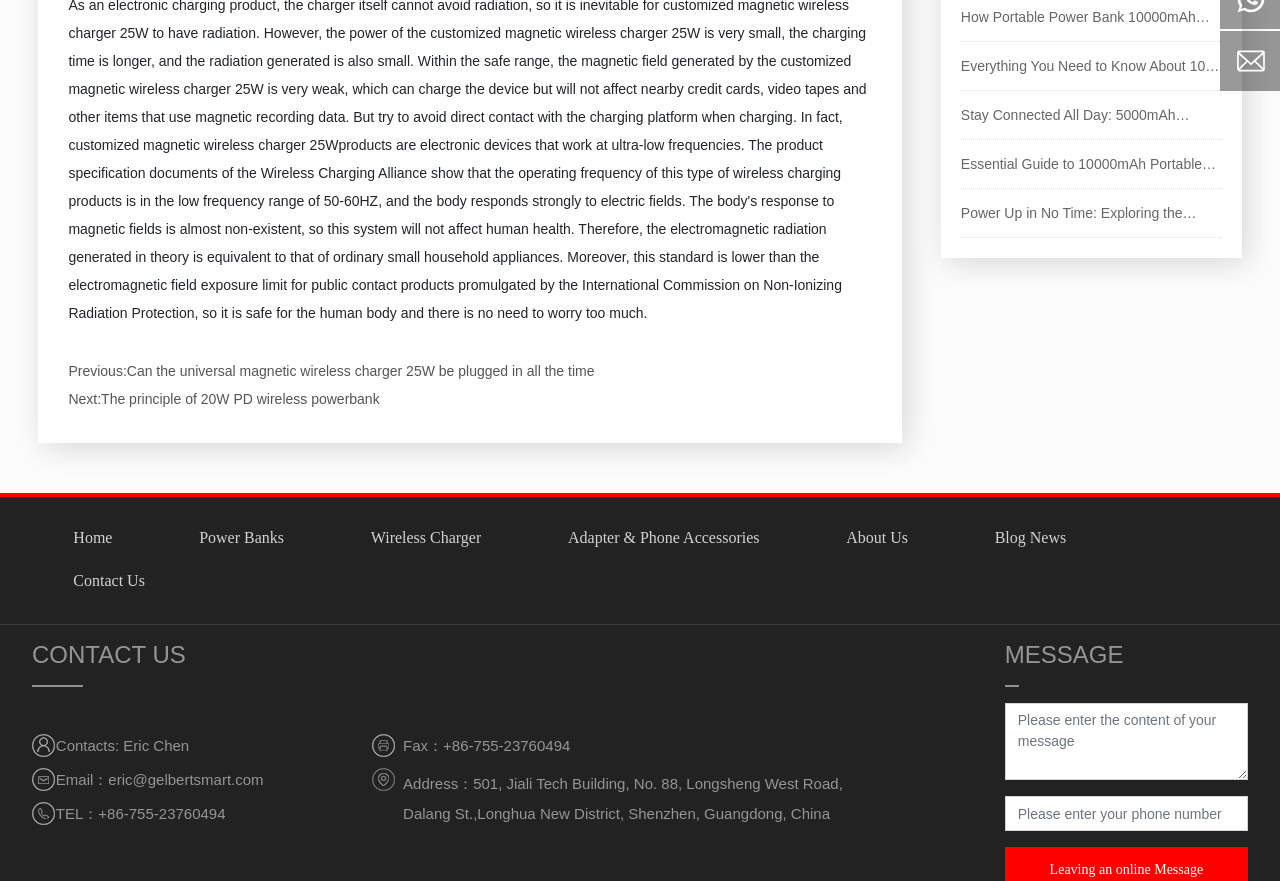Provide the bounding box coordinates of the HTML element this sentence describes: "Pamie".

None